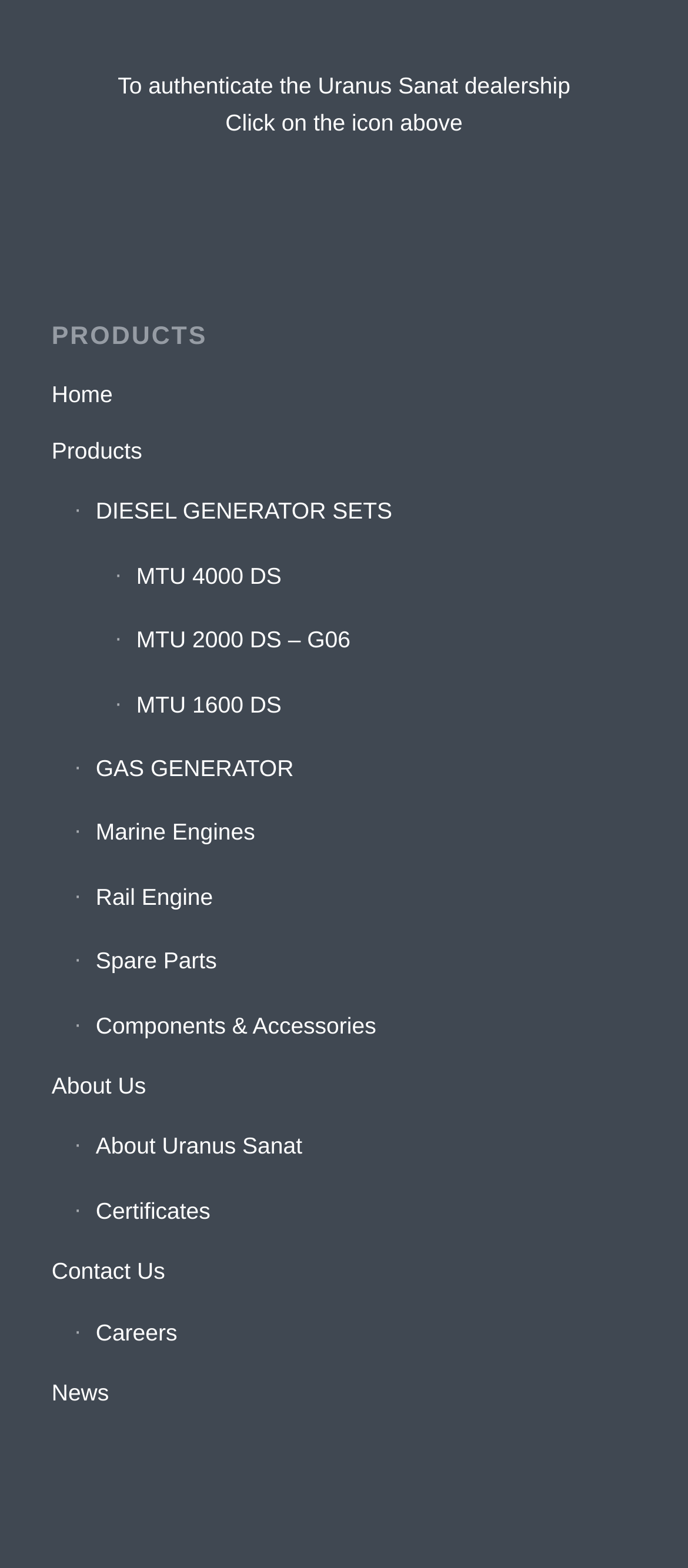Using the provided description: "MTU 2000 DS – G06", find the bounding box coordinates of the corresponding UI element. The output should be four float numbers between 0 and 1, in the format [left, top, right, bottom].

[0.167, 0.388, 0.925, 0.429]